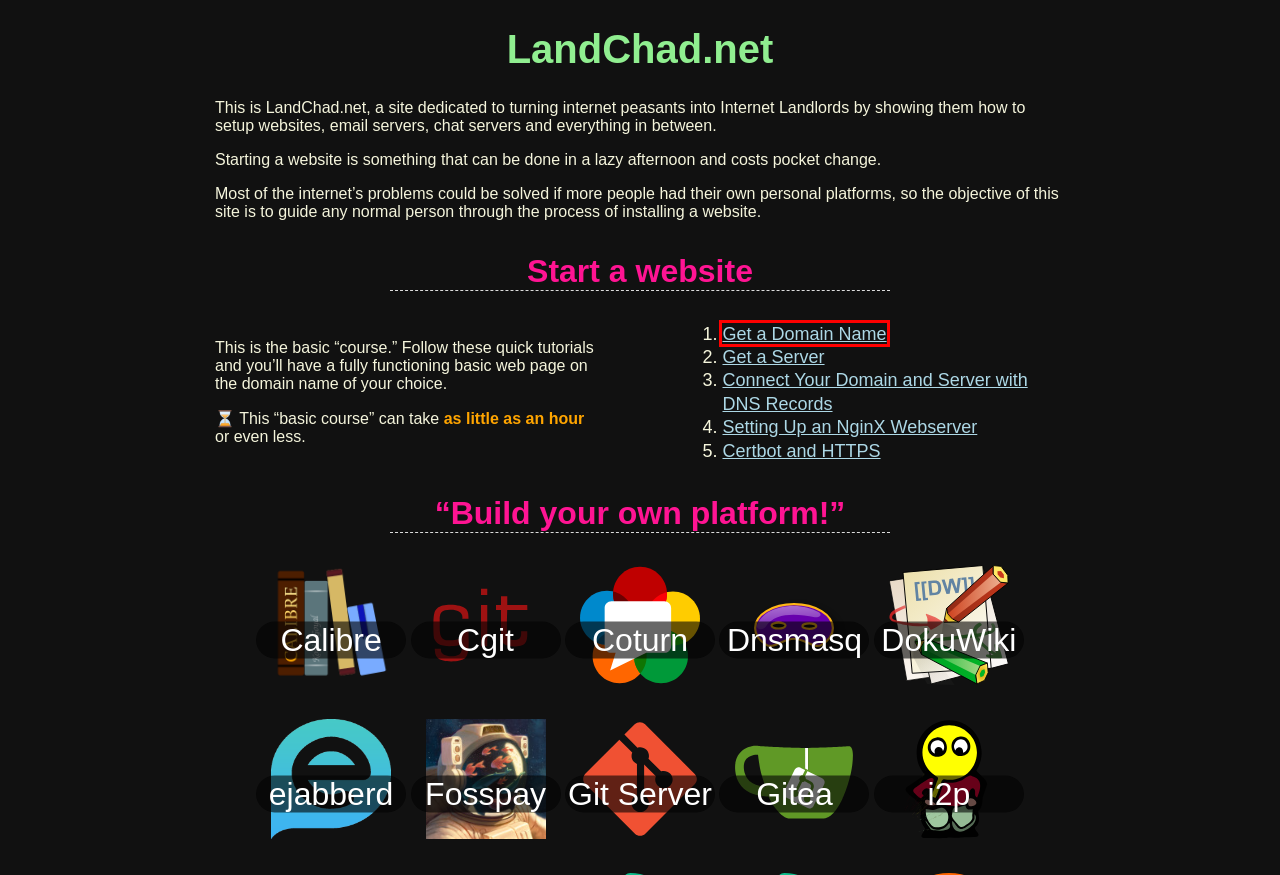Evaluate the webpage screenshot and identify the element within the red bounding box. Select the webpage description that best fits the new webpage after clicking the highlighted element. Here are the candidates:
A. Setting Up an NginX Webserver | LandChad.net
B. Server-Side Scripting With CGI | LandChad.net
C. Sending and Receiving Email | LandChad.net
D. Using UFW as a Firewall | LandChad.net
E. Connect Your Domain and Server With DNS Records | LandChad.net
F. Cronjobs | LandChad.net
G. Get a Domain Name | LandChad.net
H. Certbot and HTTPS | LandChad.net

G